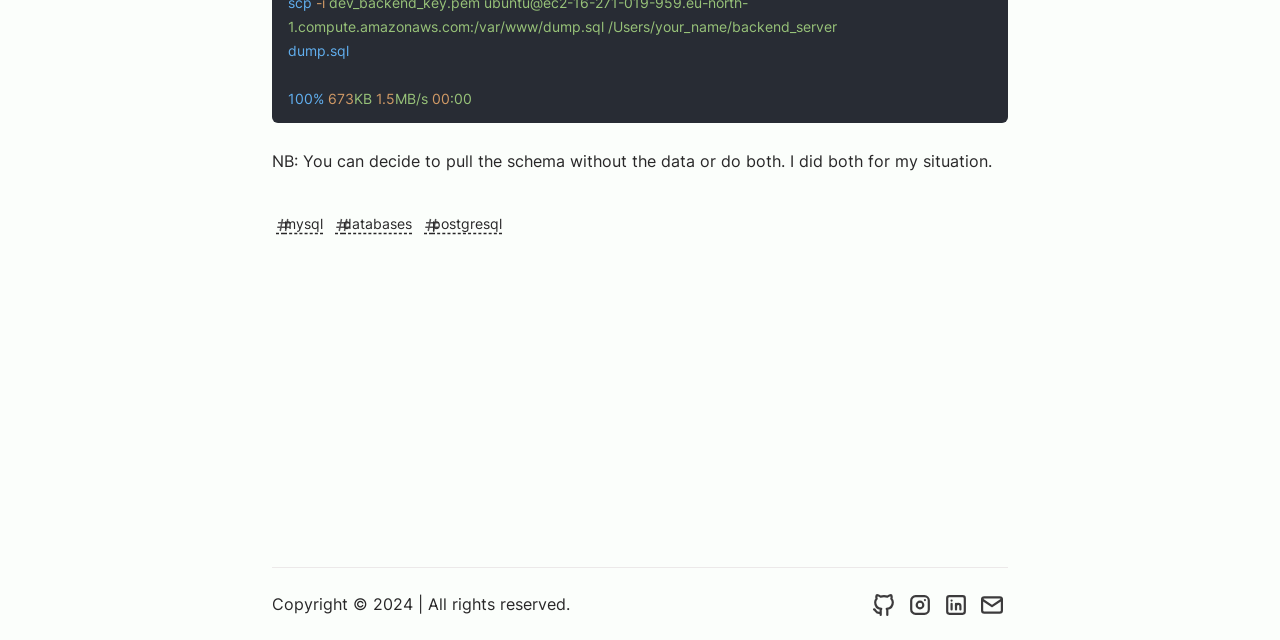Determine the bounding box coordinates in the format (top-left x, top-left y, bottom-right x, bottom-right y). Ensure all values are floating point numbers between 0 and 1. Identify the bounding box of the UI element described by: title="Send an email to"

[0.762, 0.917, 0.788, 0.97]